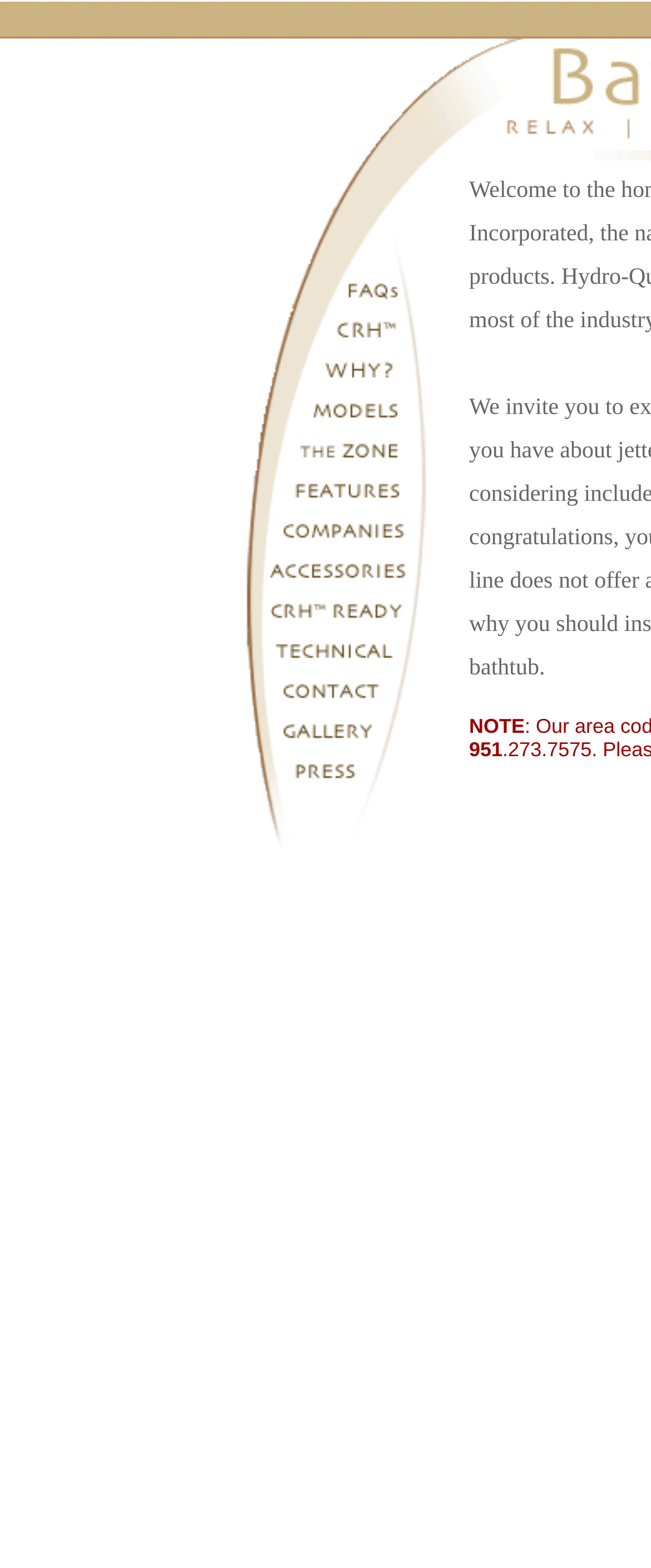Identify the bounding box coordinates of the section to be clicked to complete the task described by the following instruction: "click the second navigation link". The coordinates should be four float numbers between 0 and 1, formatted as [left, top, right, bottom].

[0.0, 0.211, 0.679, 0.229]